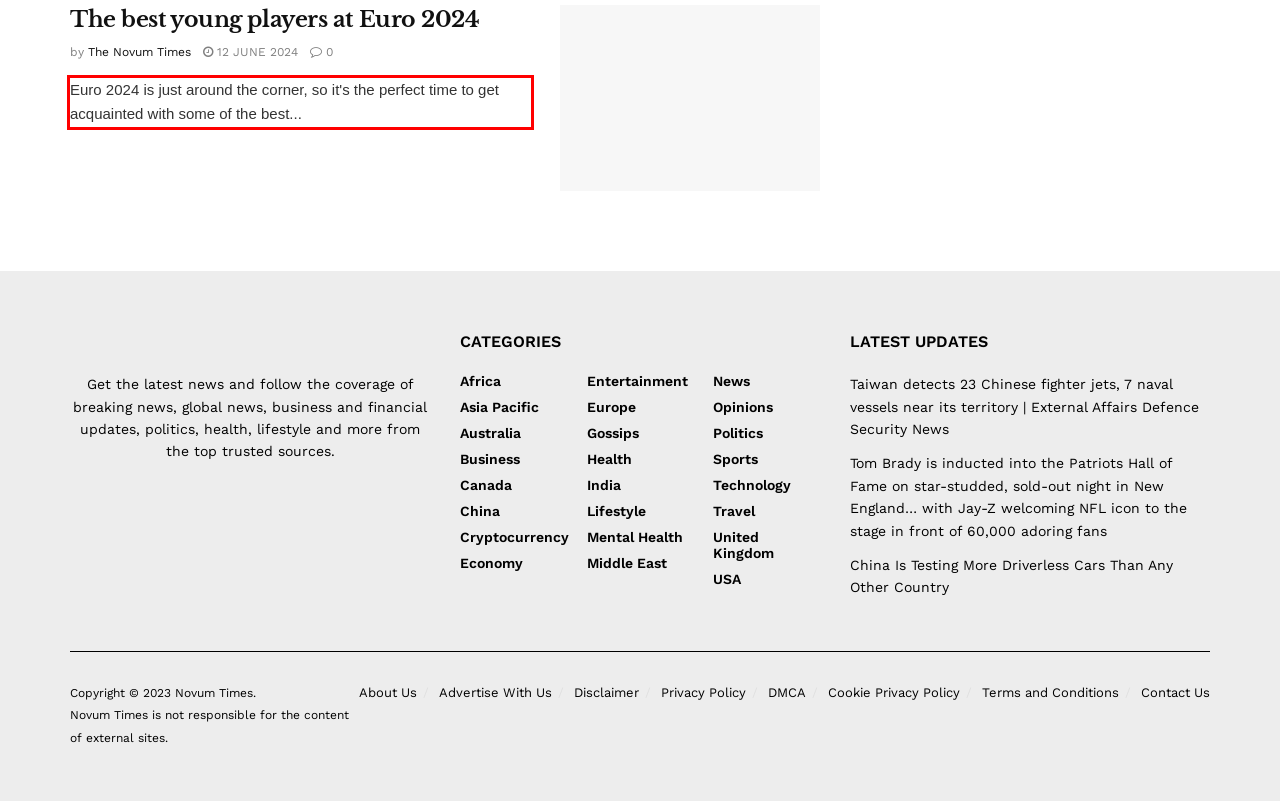You have a screenshot of a webpage with a UI element highlighted by a red bounding box. Use OCR to obtain the text within this highlighted area.

Euro 2024 is just around the corner, so it's the perfect time to get acquainted with some of the best...